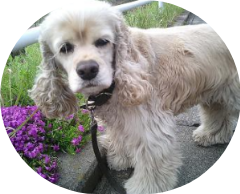Describe all the elements in the image extensively.

A charming American Cocker Spaniel is depicted in this image, showcasing its friendly demeanor and characteristic features. With its soft, wavy coat in a light color, the dog stands amidst a backdrop of vibrant purple flowers, suggesting a pleasant outdoor setting. The spaniel's expressive eyes and long, floppy ears are full of curiosity, reflecting its intelligent and eager-to-please nature. This breed is known for requiring regular exercise and mental stimulation to stay happy and healthy, making daily walks and interactive play essential activities. The image captures the essence of a well-loved companion, embodying the playful yet gentle spirit of the American Cocker Spaniel.